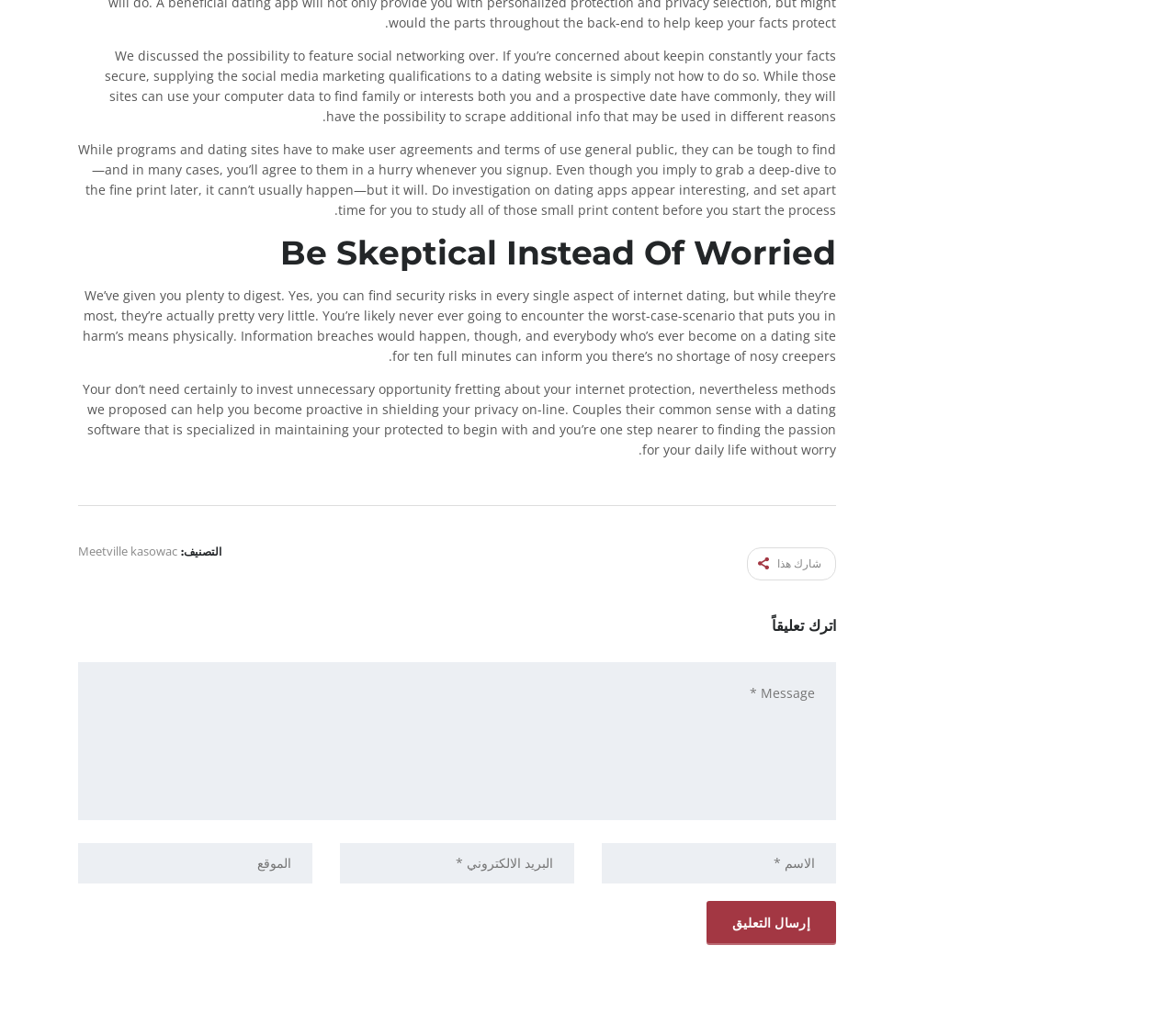Extract the bounding box of the UI element described as: "name="url" placeholder="الموقع"".

[0.066, 0.816, 0.266, 0.855]